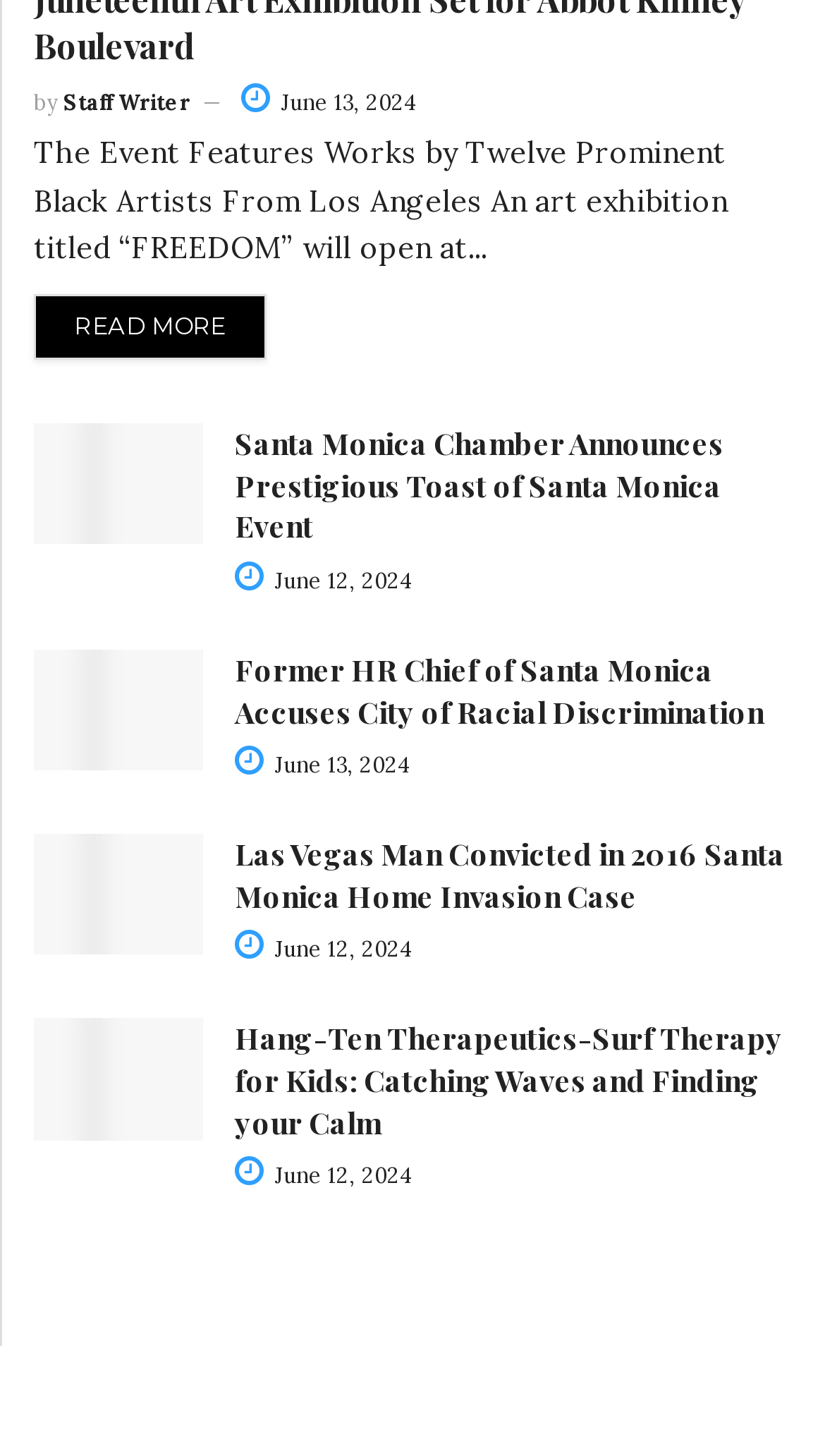Refer to the screenshot and answer the following question in detail:
What is the date of the Santa Monica Chamber event?

The article about the Santa Monica Chamber event has a link ' June 13, 2024' which indicates the date of the event.